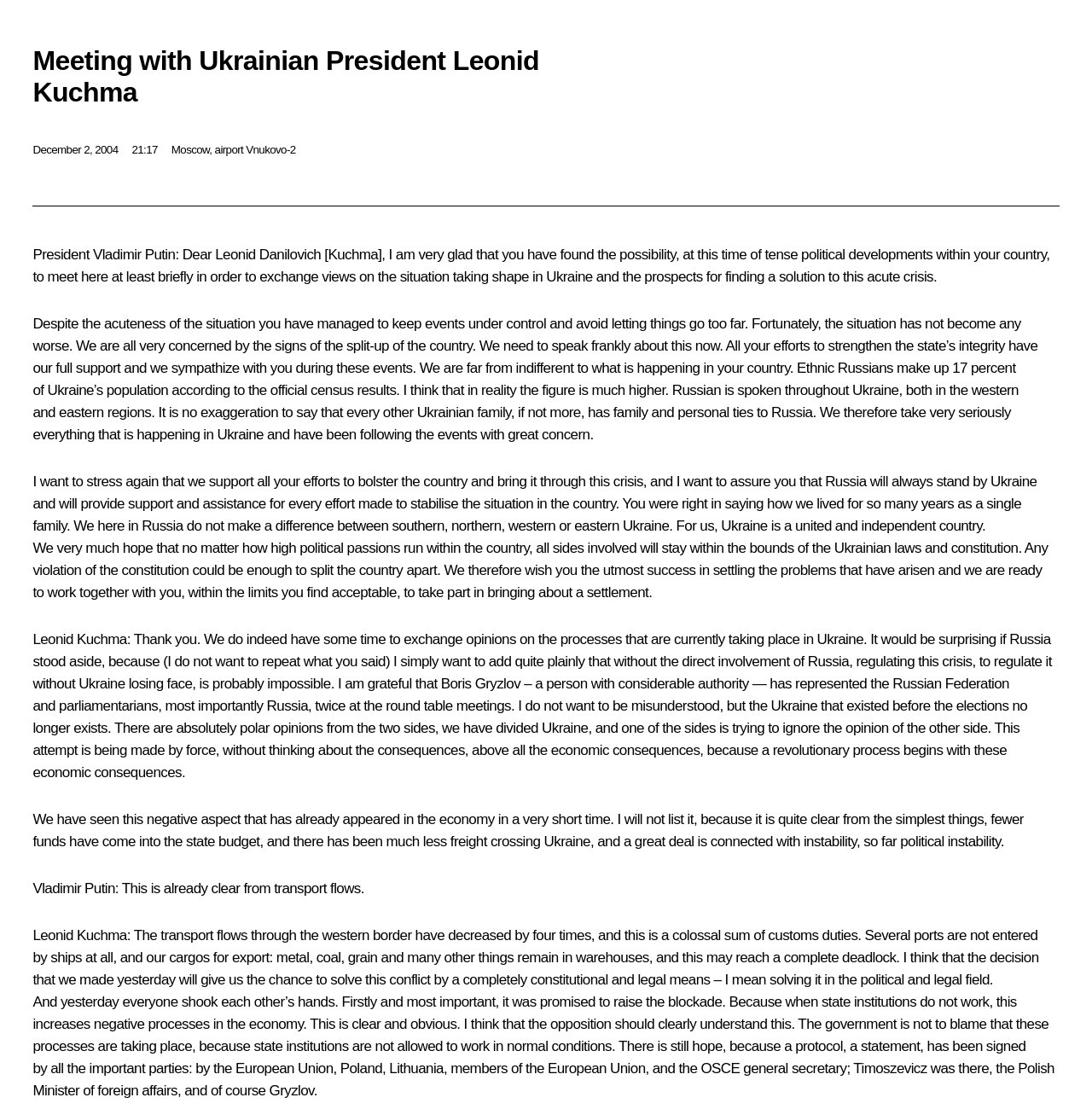What percentage of Ukraine's population are ethnic Russians?
Answer with a single word or short phrase according to what you see in the image.

17 percent